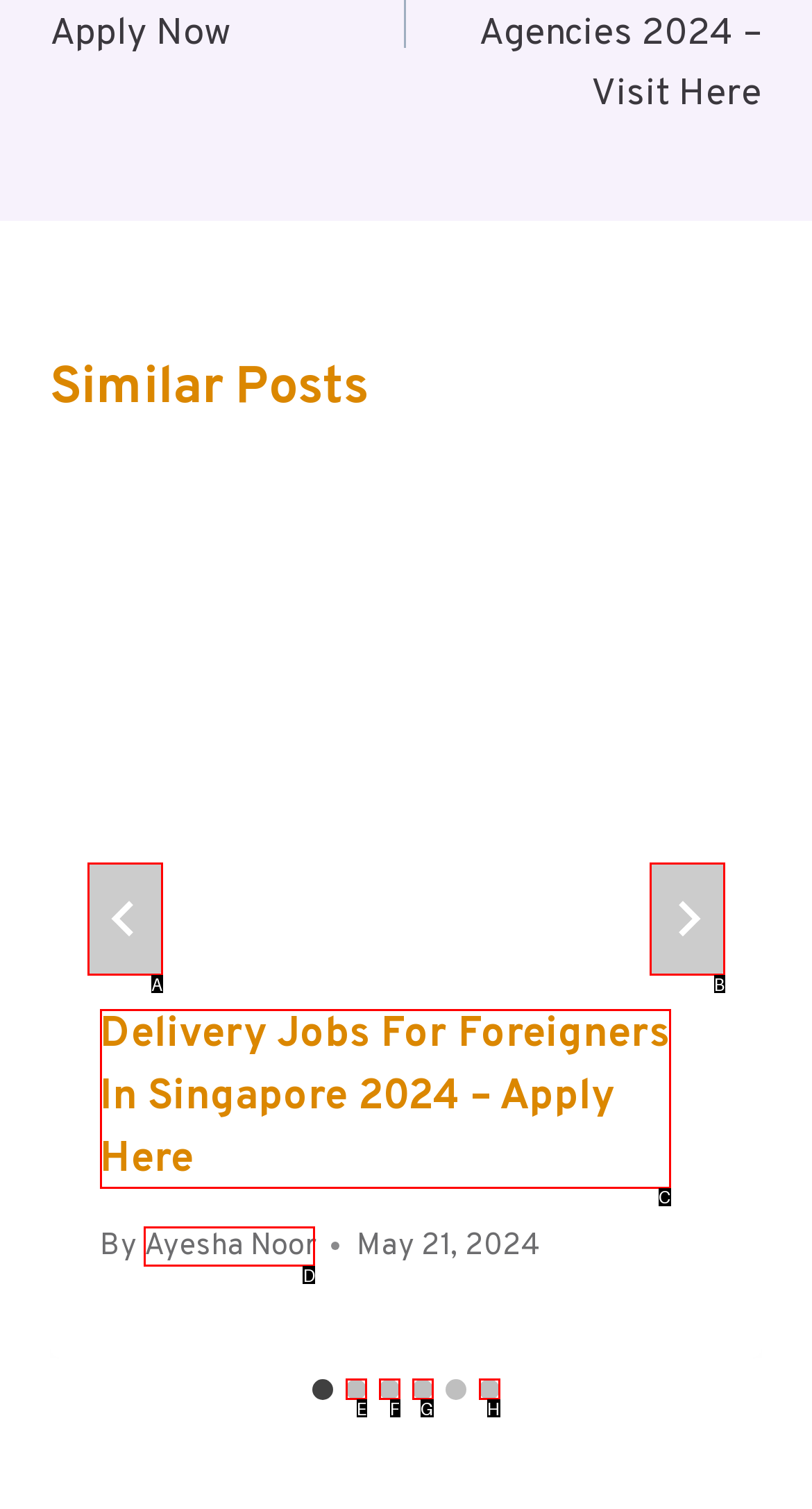Identify the HTML element that matches the description: aria-label="Go to last slide". Provide the letter of the correct option from the choices.

A